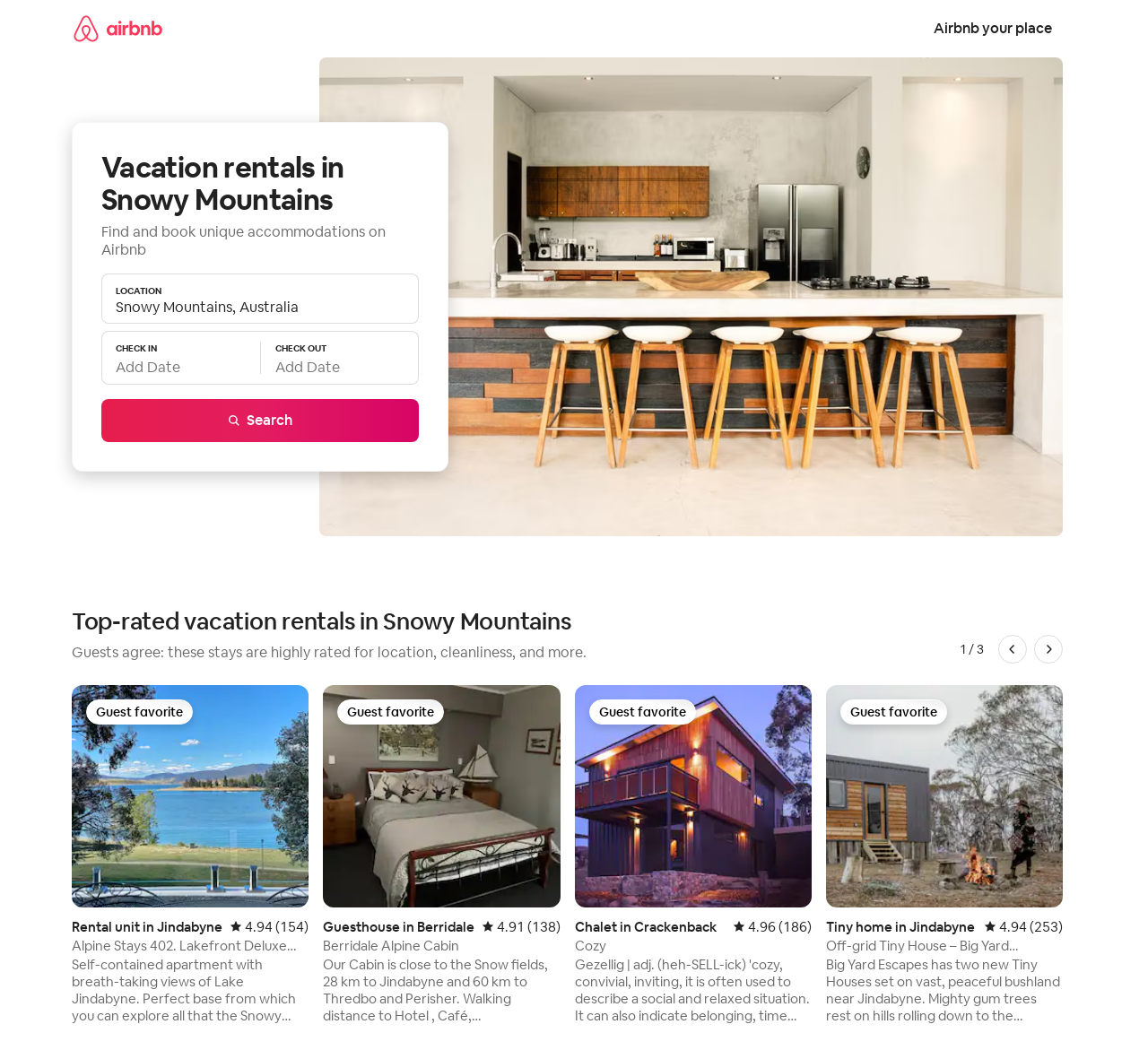Find the UI element described as: "_" and predict its bounding box coordinates. Ensure the coordinates are four float numbers between 0 and 1, [left, top, right, bottom].

[0.901, 0.6, 0.926, 0.627]